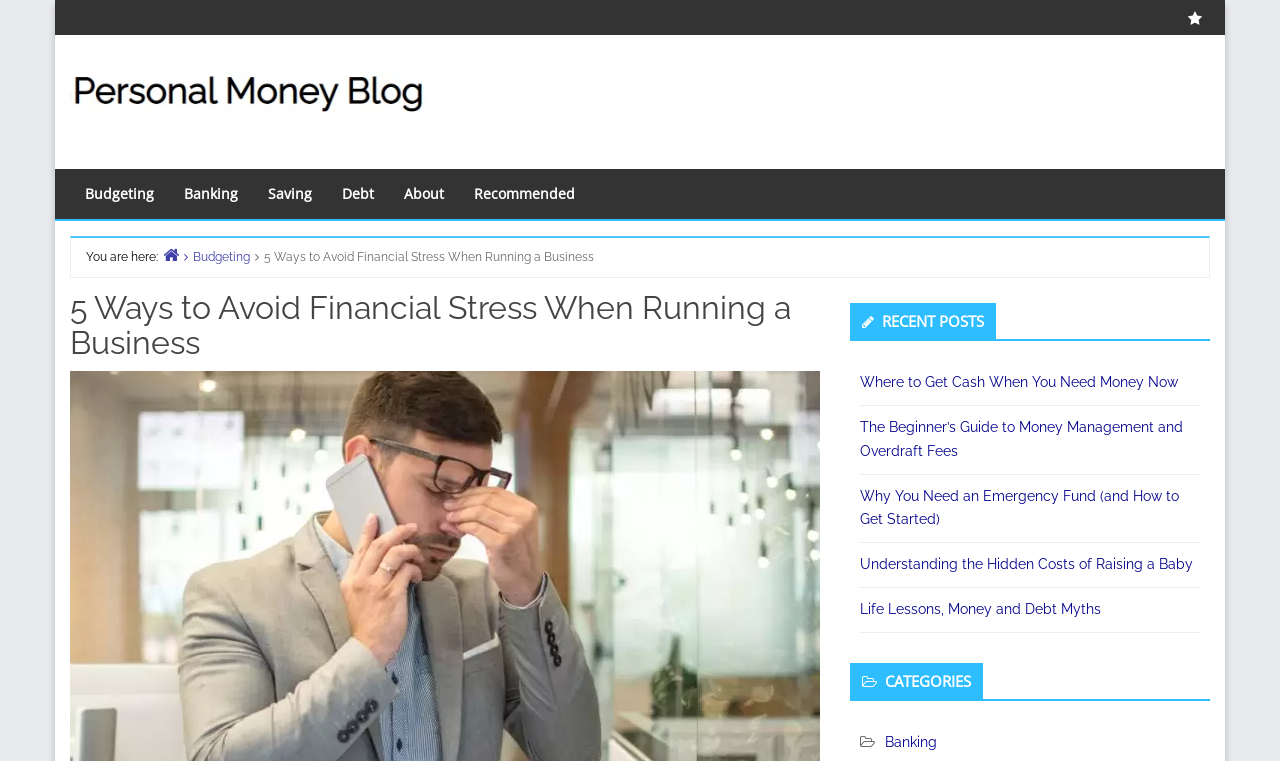What is the name of the blog?
Answer the question with a single word or phrase derived from the image.

Personal Money Blog